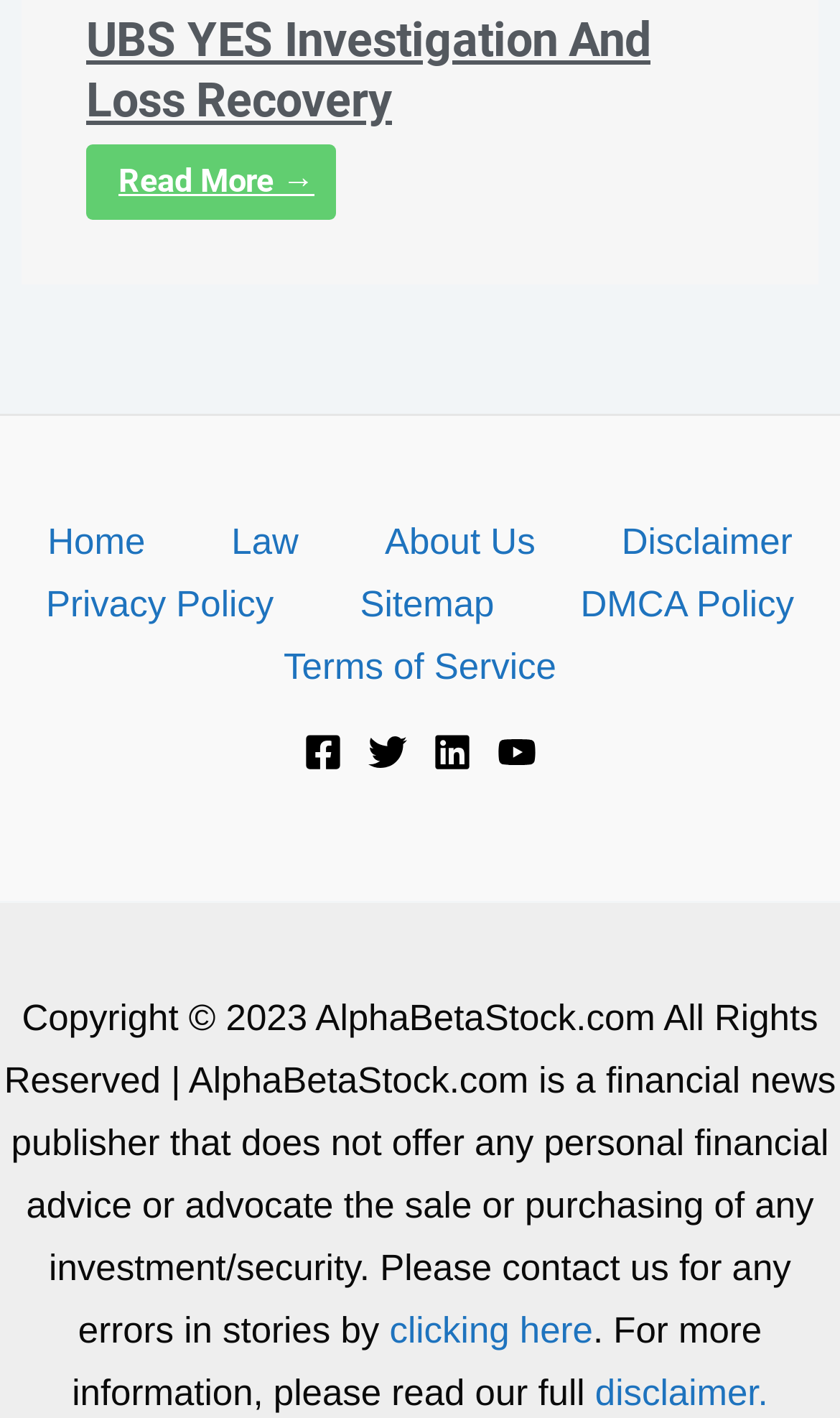How can I contact the website for errors in stories?
Please provide a comprehensive answer based on the visual information in the image.

I found this information in the copyright section at the bottom of the webpage, which provides a link to contact the website for any errors in stories.